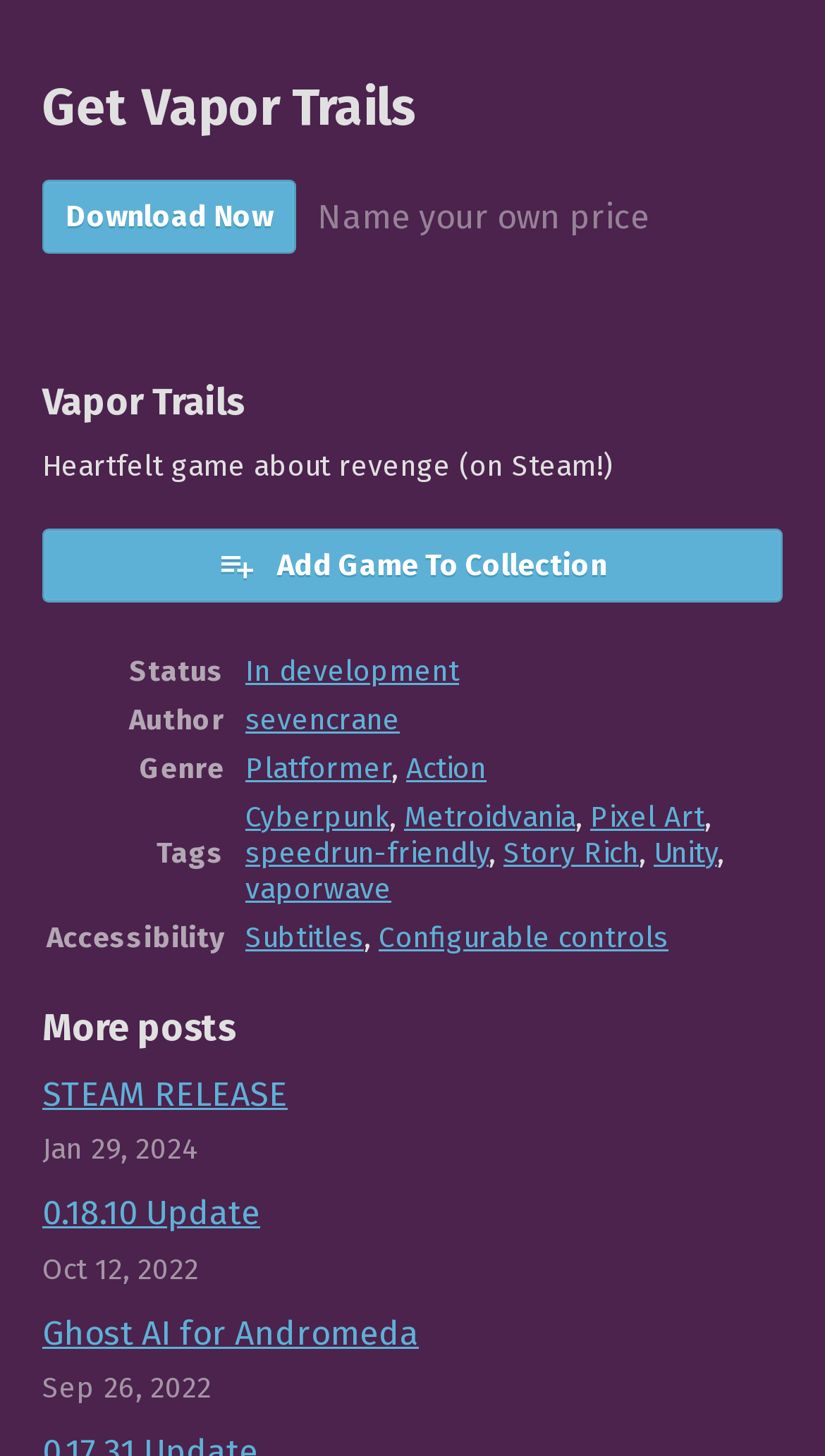Identify the bounding box for the given UI element using the description provided. Coordinates should be in the format (top-left x, top-left y, bottom-right x, bottom-right y) and must be between 0 and 1. Here is the description: Ghost AI for Andromeda

[0.051, 0.901, 0.508, 0.929]